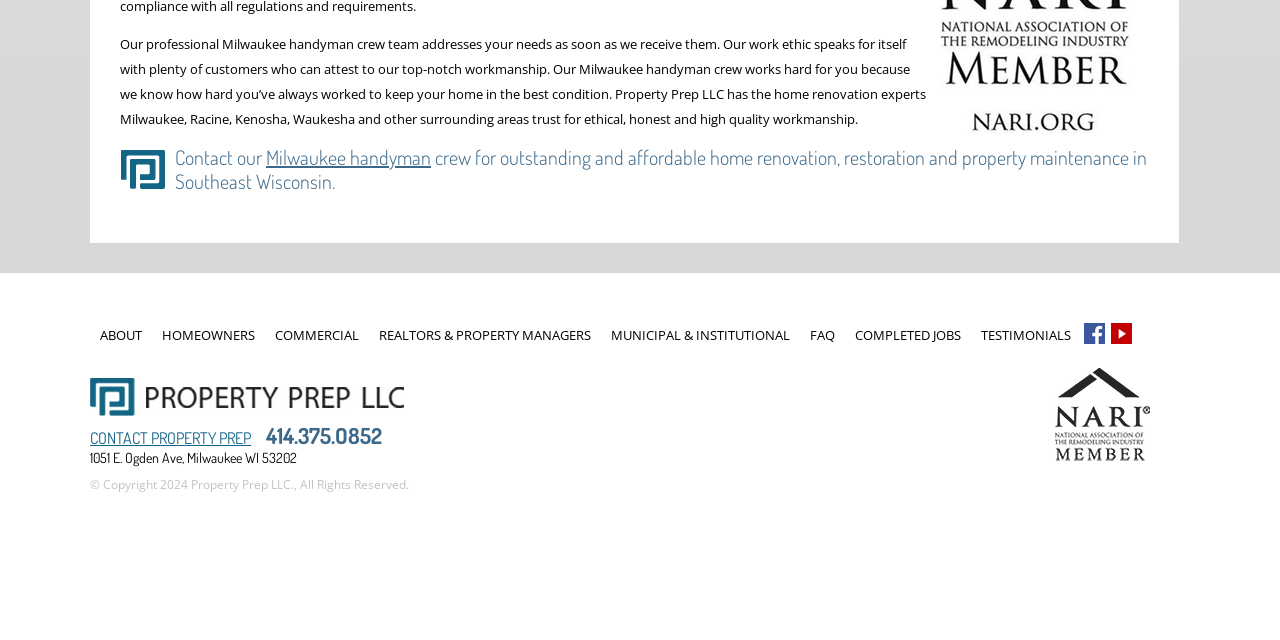Please determine the bounding box coordinates, formatted as (top-left x, top-left y, bottom-right x, bottom-right y), with all values as floating point numbers between 0 and 1. Identify the bounding box of the region described as: Commercial

[0.207, 0.51, 0.288, 0.538]